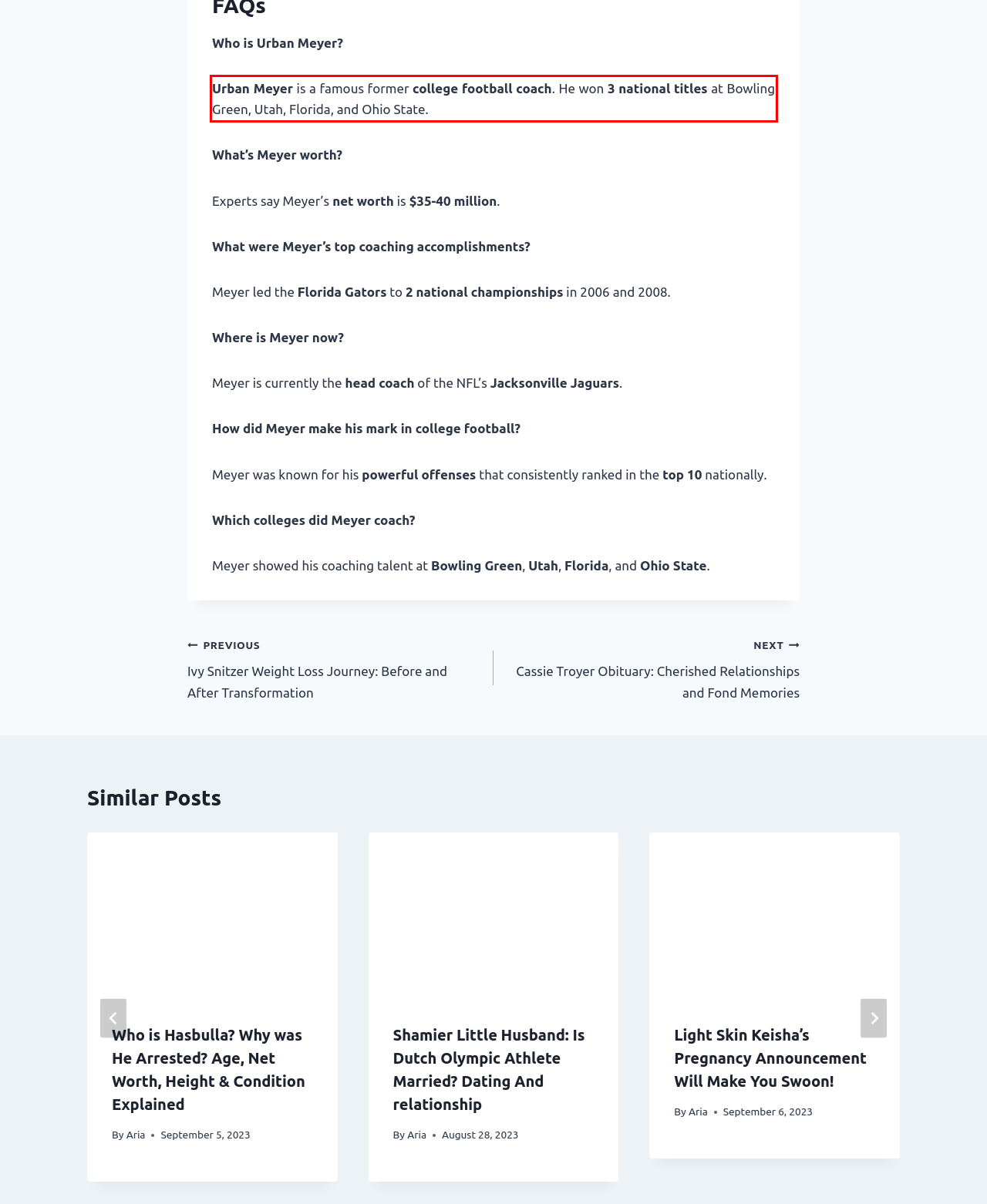Identify and transcribe the text content enclosed by the red bounding box in the given screenshot.

Urban Meyer is a famous former college football coach. He won 3 national titles at Bowling Green, Utah, Florida, and Ohio State.